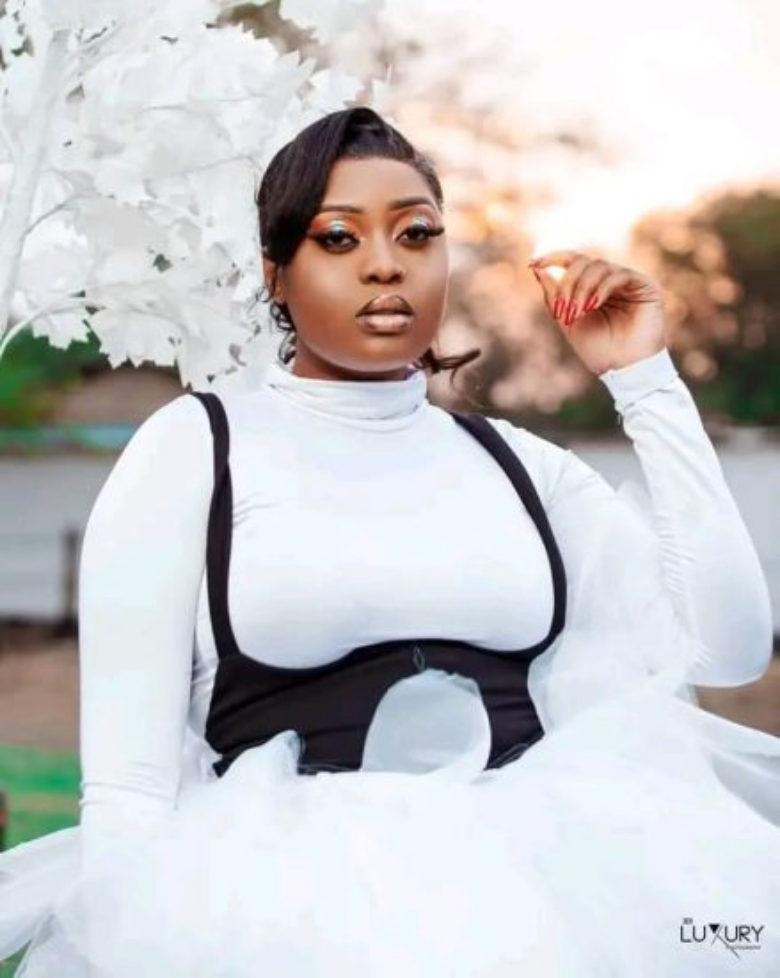Analyze the image and deliver a detailed answer to the question: What type of foliage is behind the woman?

The caption describes the delicate white foliage adding a dreamy quality to the scene, creating a contrast against the blurred natural environment, which implies that the foliage is white in color.